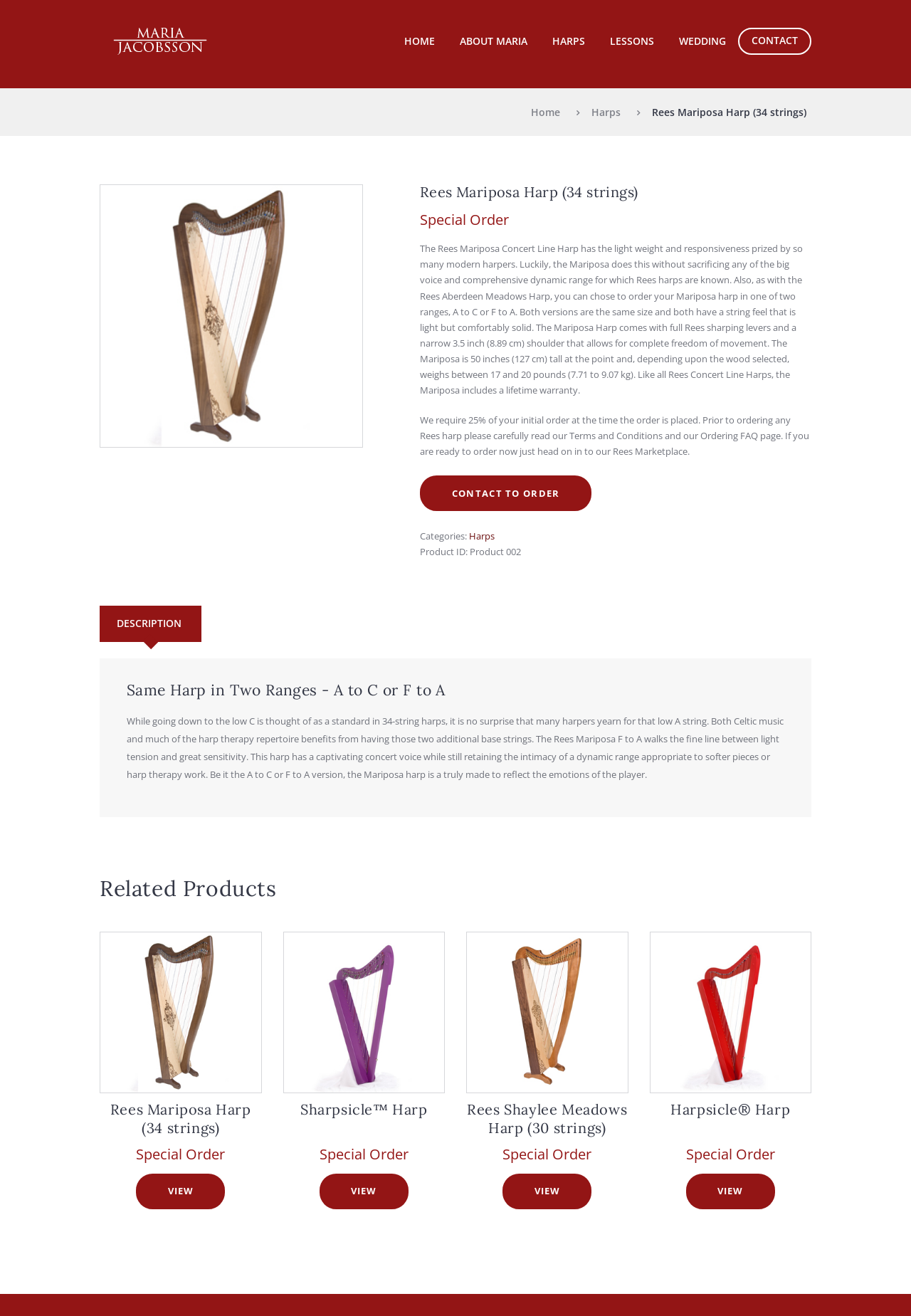Can you find and generate the webpage's heading?

Rees Mariposa Harp (34 strings)